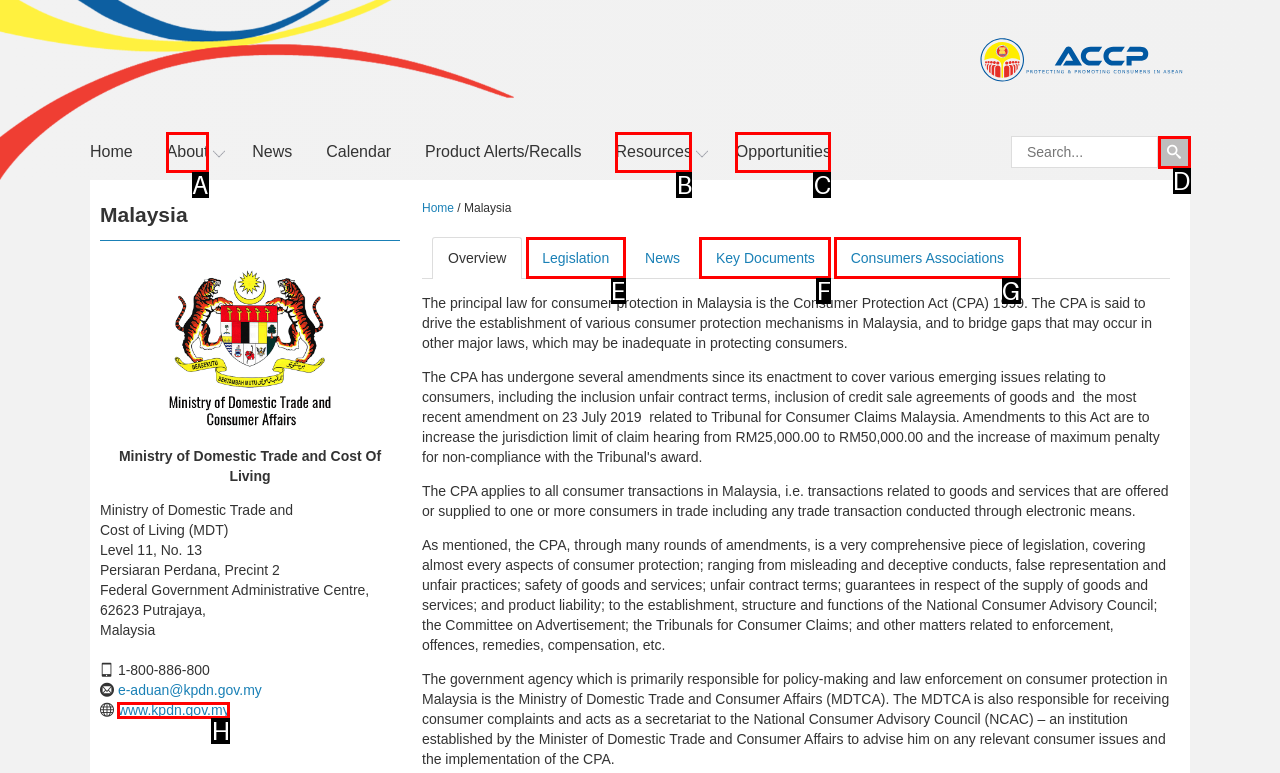Using the description: Resources, find the HTML element that matches it. Answer with the letter of the chosen option.

B